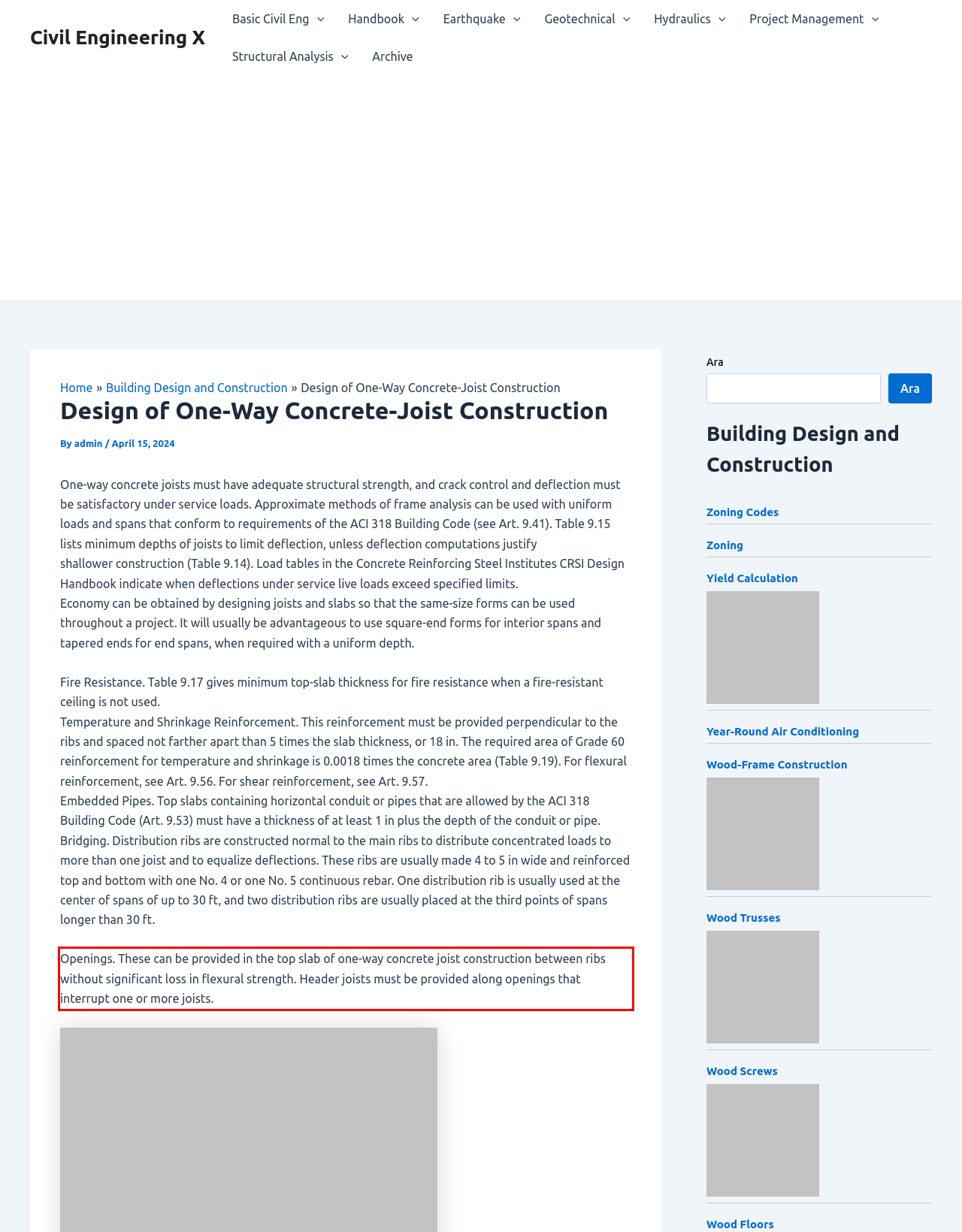Analyze the screenshot of the webpage that features a red bounding box and recognize the text content enclosed within this red bounding box.

Openings. These can be provided in the top slab of one-way concrete joist construction between ribs without significant loss in flexural strength. Header joists must be provided along openings that interrupt one or more joists.